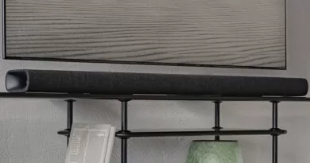Present an elaborate depiction of the scene captured in the image.

The image features the Harman Kardon Citation MultiBeam 1100 soundbar, elegantly displayed on a sleek shelf beneath a minimalist television. The soundbar's modern design is characterized by a sophisticated black fabric finish, which seamlessly blends with contemporary home decor. The setup hints at an integrated audio-visual experience, perfect for enhancing movie nights or music enjoyment. Accompanying the soundbar is a stylish green lamp and an open magazine, adding a touch of lifestyle to the scene. This visual setup not only showcases the soundbar's aesthetic appeal but also emphasizes its role in enriching the home entertainment environment.